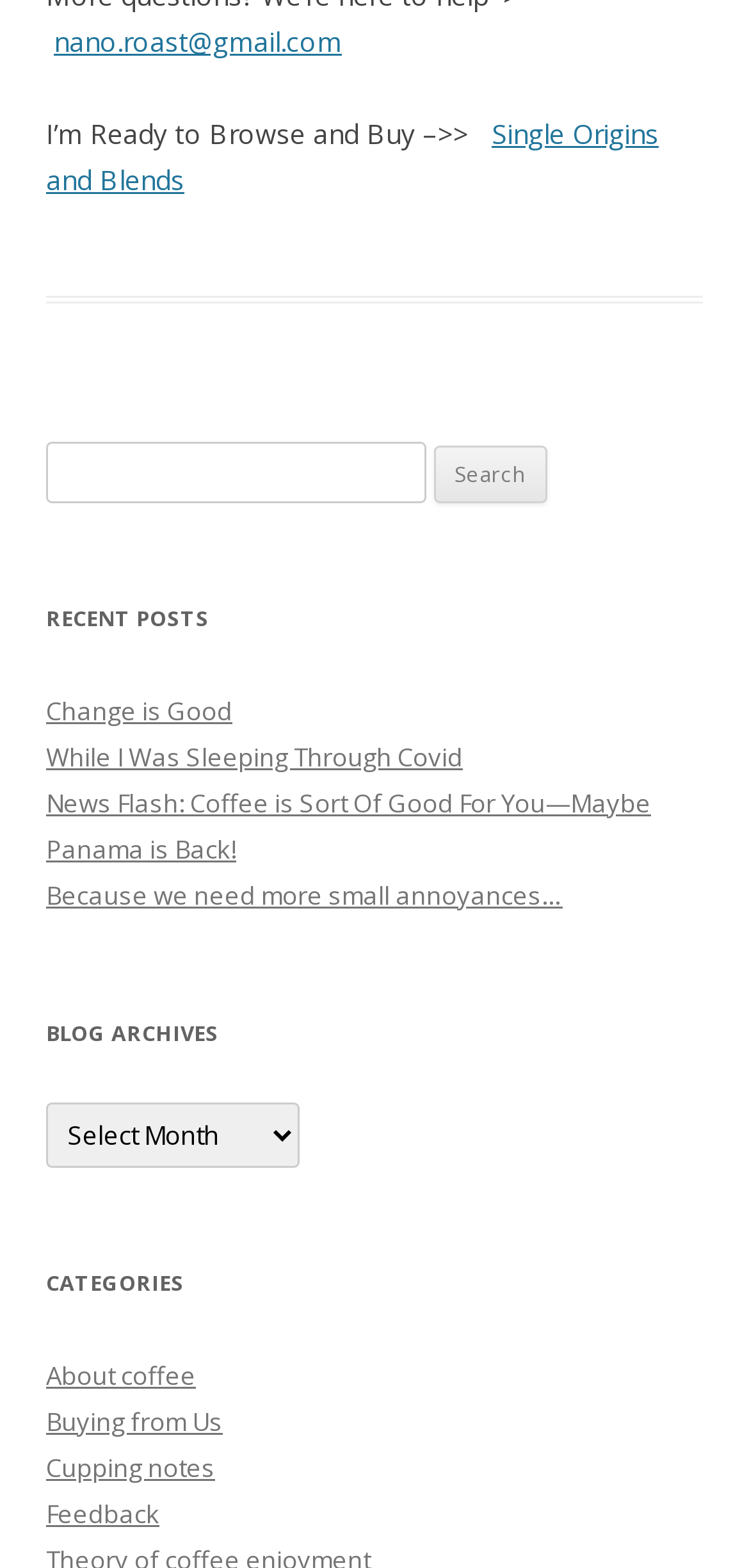Specify the bounding box coordinates of the element's region that should be clicked to achieve the following instruction: "Browse Single Origins and Blends". The bounding box coordinates consist of four float numbers between 0 and 1, in the format [left, top, right, bottom].

[0.062, 0.073, 0.879, 0.126]